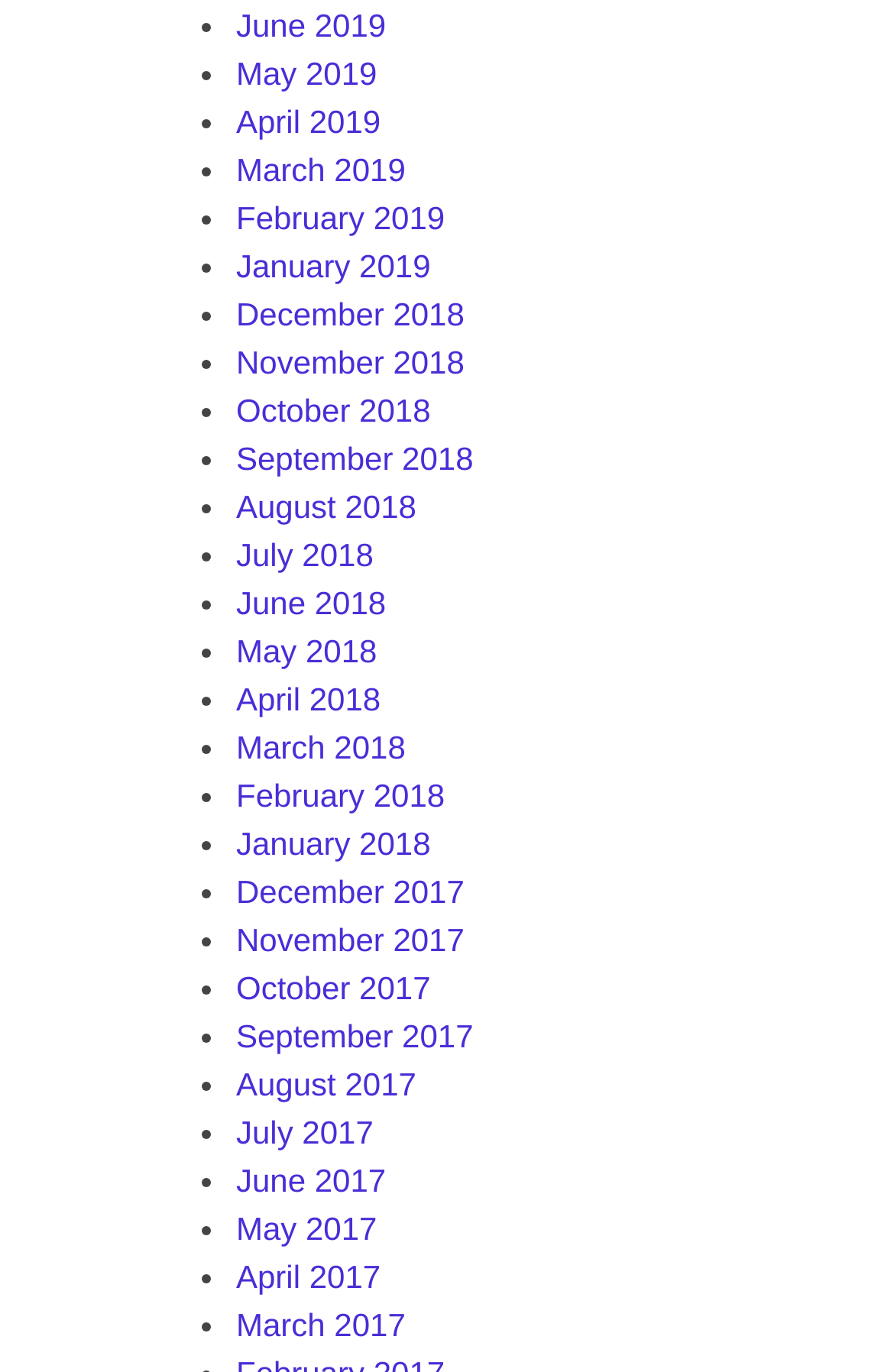Please indicate the bounding box coordinates of the element's region to be clicked to achieve the instruction: "View May 2018". Provide the coordinates as four float numbers between 0 and 1, i.e., [left, top, right, bottom].

[0.264, 0.462, 0.422, 0.488]